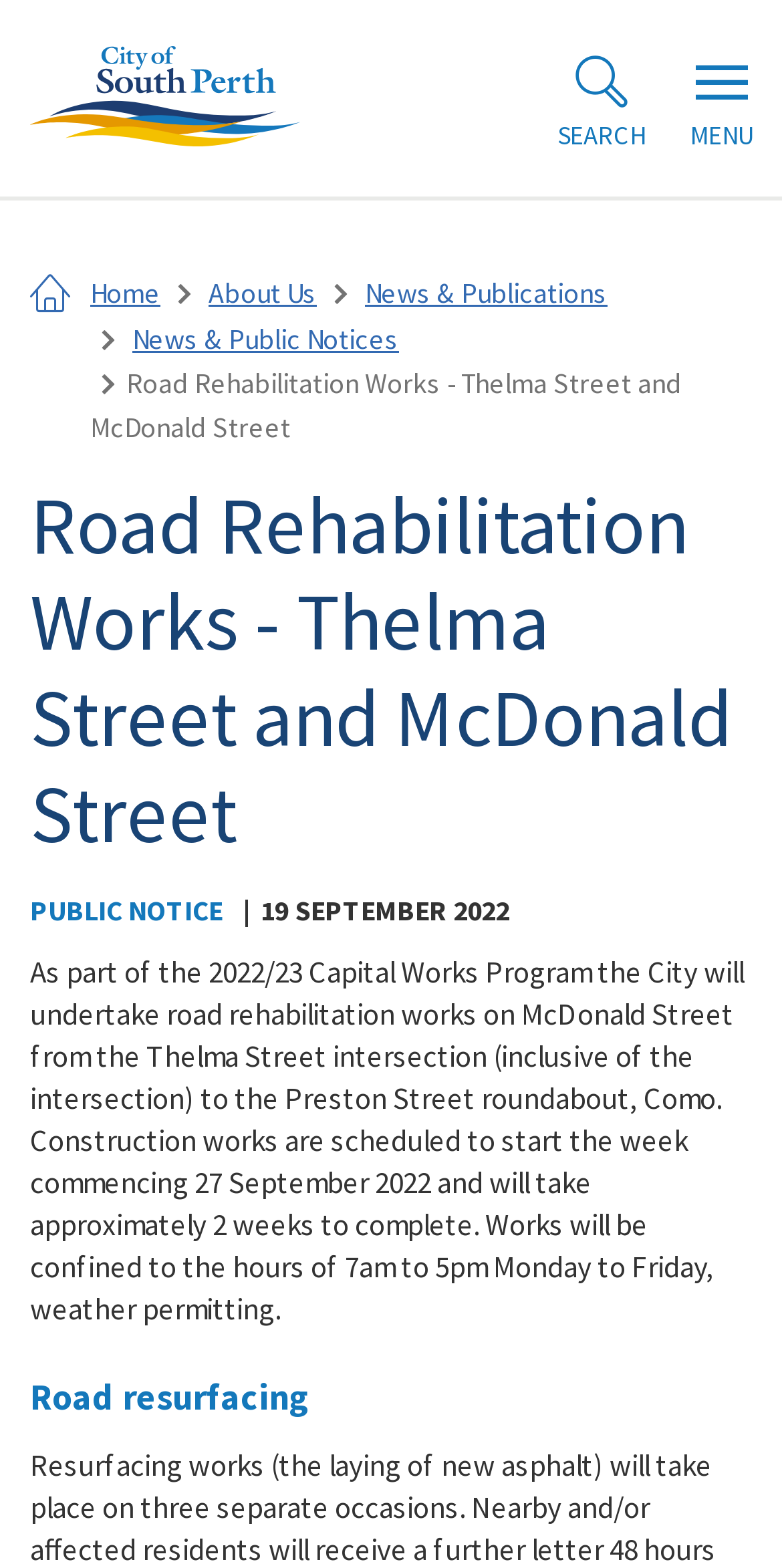What are the working hours of the road rehabilitation works?
Please provide a single word or phrase answer based on the image.

7am to 5pm